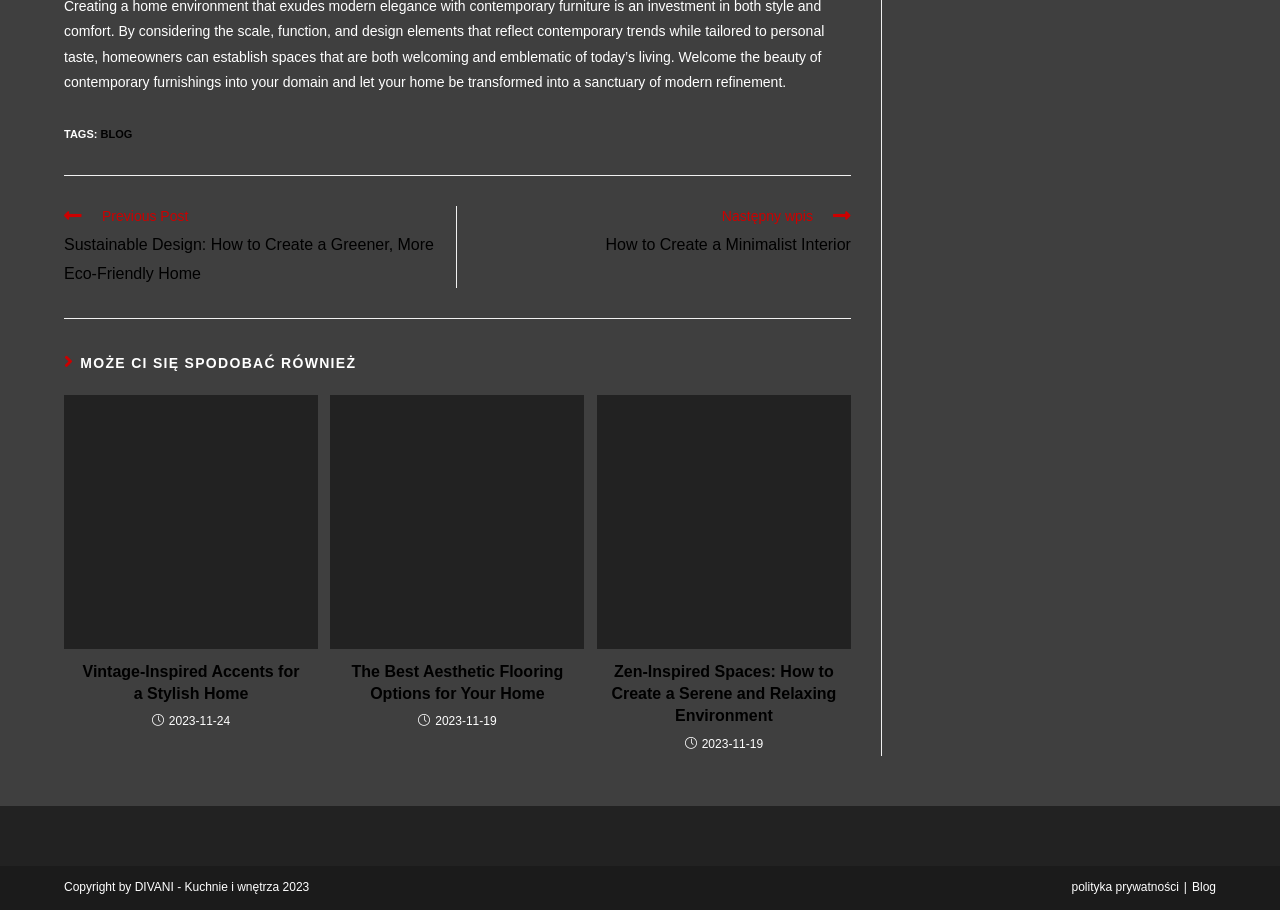Please identify the bounding box coordinates of the clickable element to fulfill the following instruction: "Go to the 'Blog' page". The coordinates should be four float numbers between 0 and 1, i.e., [left, top, right, bottom].

[0.931, 0.967, 0.95, 0.982]